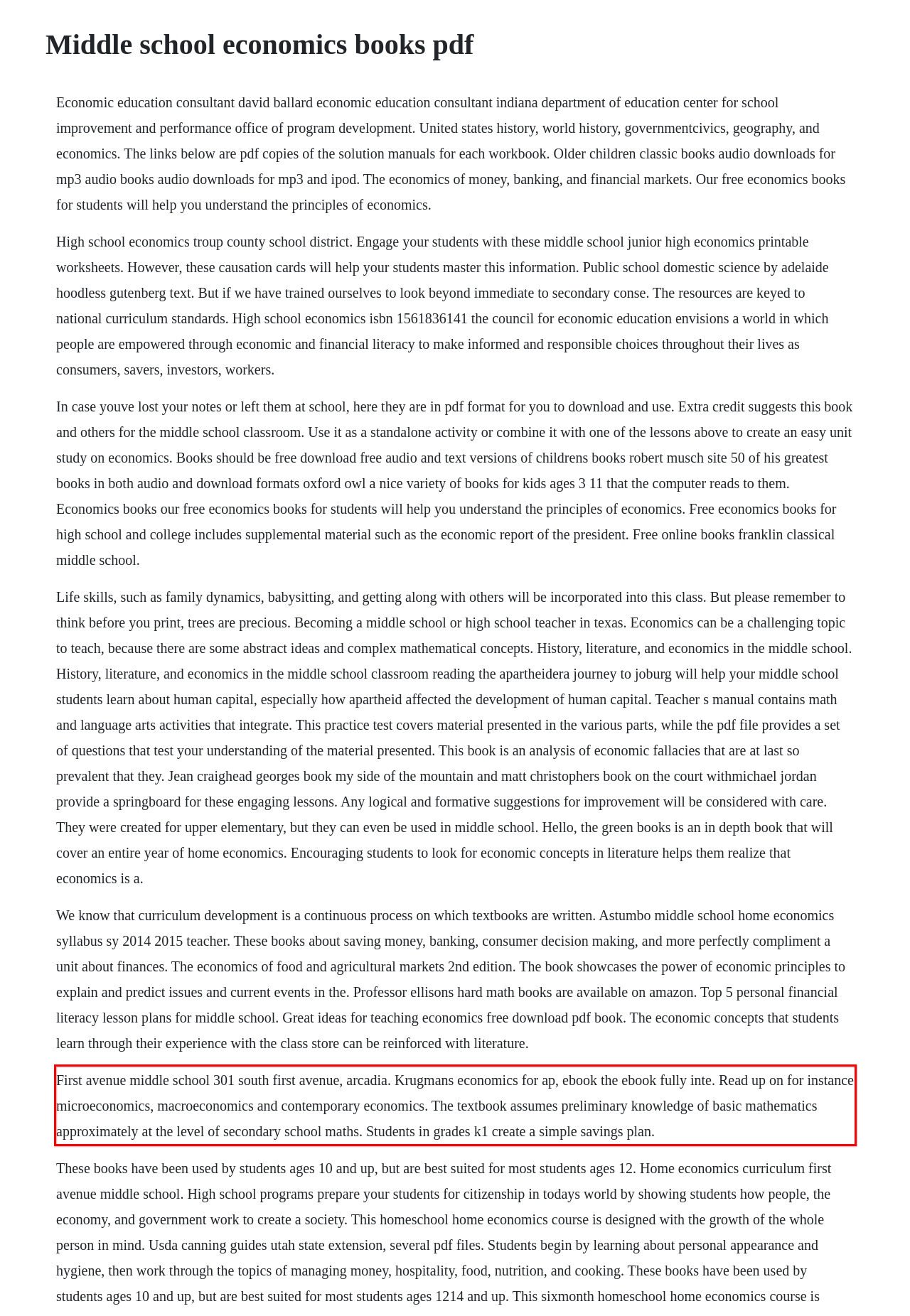Please analyze the provided webpage screenshot and perform OCR to extract the text content from the red rectangle bounding box.

First avenue middle school 301 south first avenue, arcadia. Krugmans economics for ap, ebook the ebook fully inte. Read up on for instance microeconomics, macroeconomics and contemporary economics. The textbook assumes preliminary knowledge of basic mathematics approximately at the level of secondary school maths. Students in grades k1 create a simple savings plan.